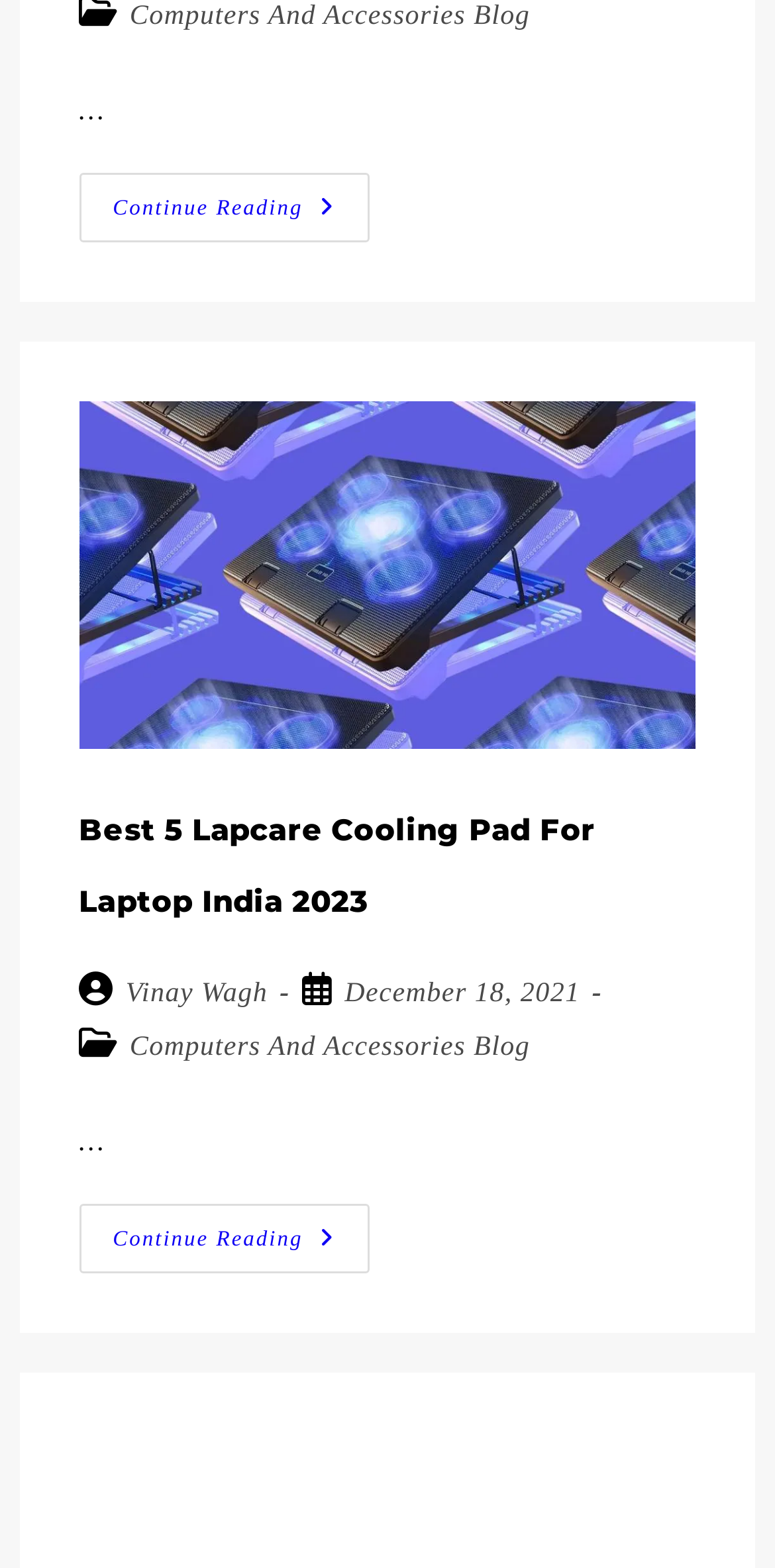What is the topic of the blog post?
Using the image, provide a concise answer in one word or a short phrase.

Lapcare Cooling Pad